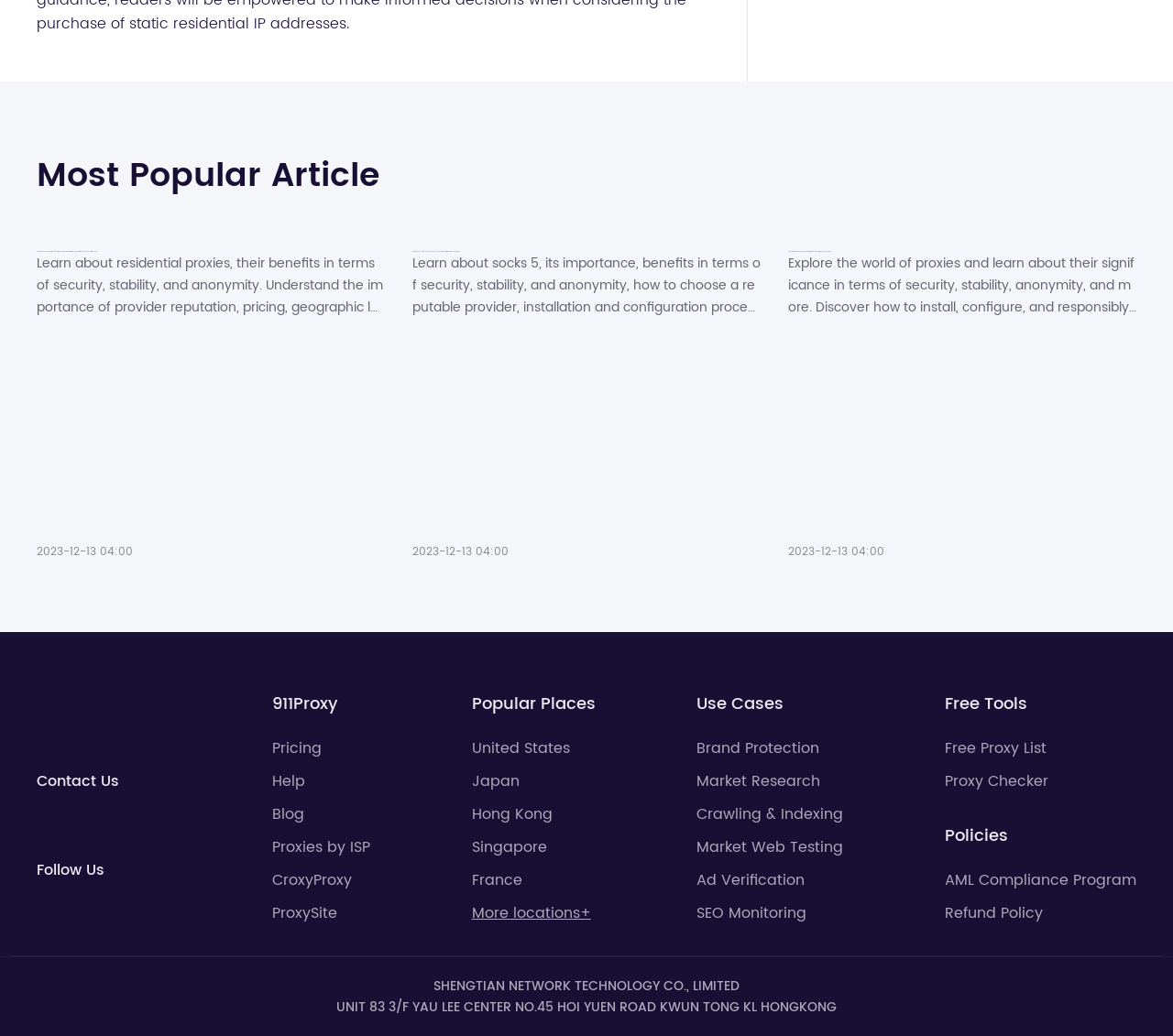Determine the bounding box coordinates of the element that should be clicked to execute the following command: "Follow 911Proxy on Twitter".

[0.031, 0.87, 0.048, 0.889]